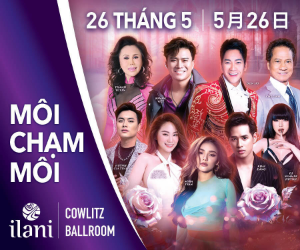Provide a one-word or short-phrase response to the question:
What is the date of the event?

May 26